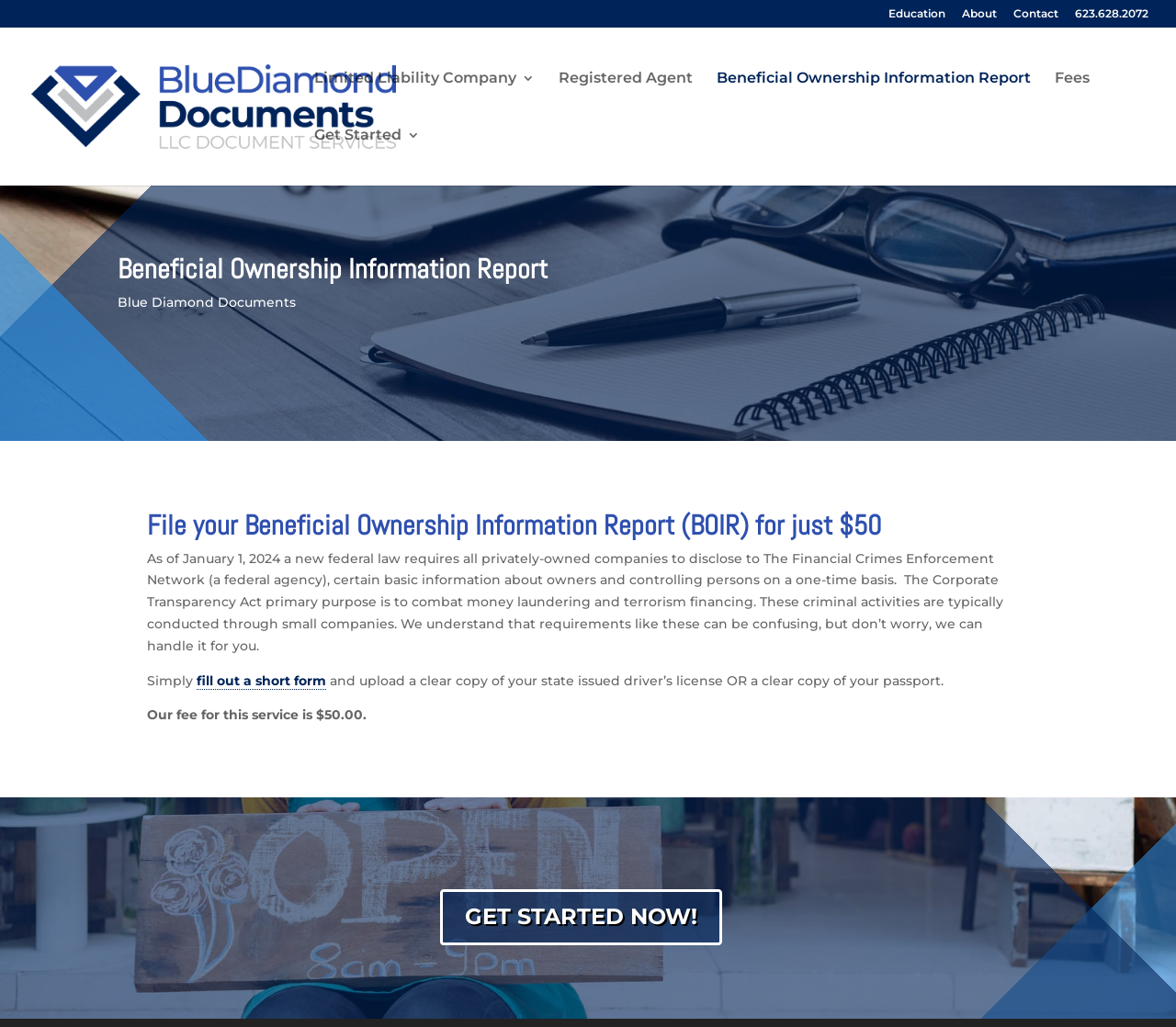Extract the bounding box coordinates for the described element: "Contact". The coordinates should be represented as four float numbers between 0 and 1: [left, top, right, bottom].

[0.862, 0.008, 0.9, 0.027]